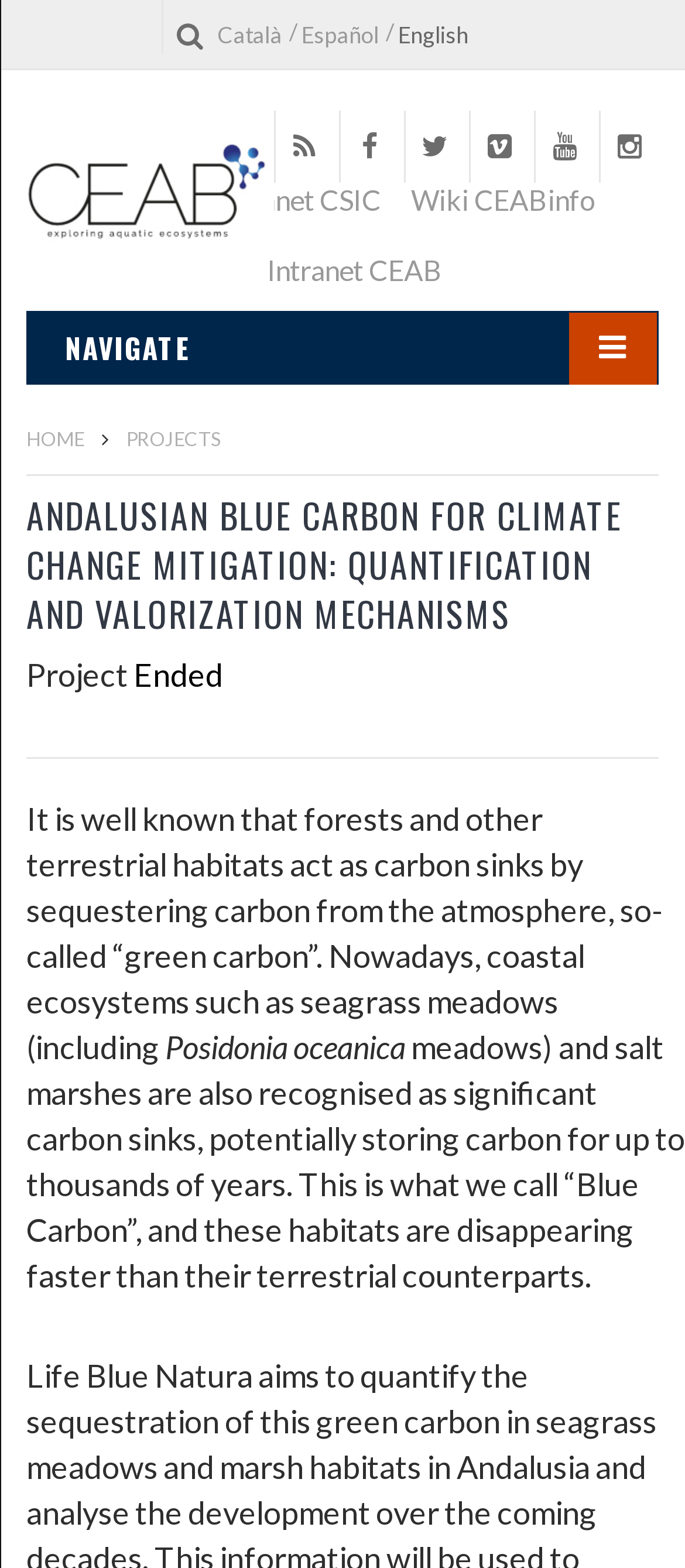Point out the bounding box coordinates of the section to click in order to follow this instruction: "Go to HOME page".

[0.038, 0.272, 0.123, 0.287]